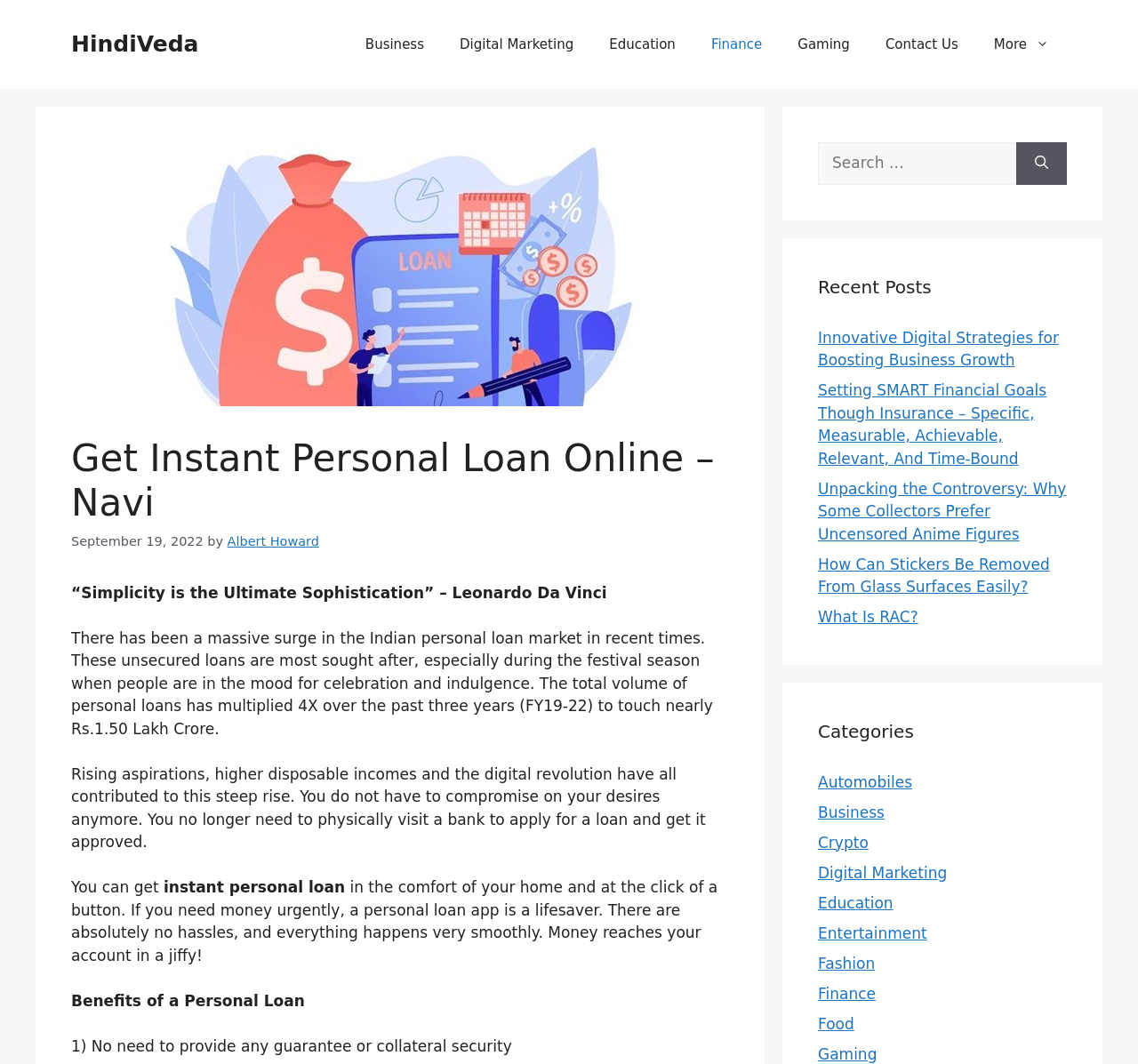What is the purpose of the search box? Based on the image, give a response in one word or a short phrase.

To search for content